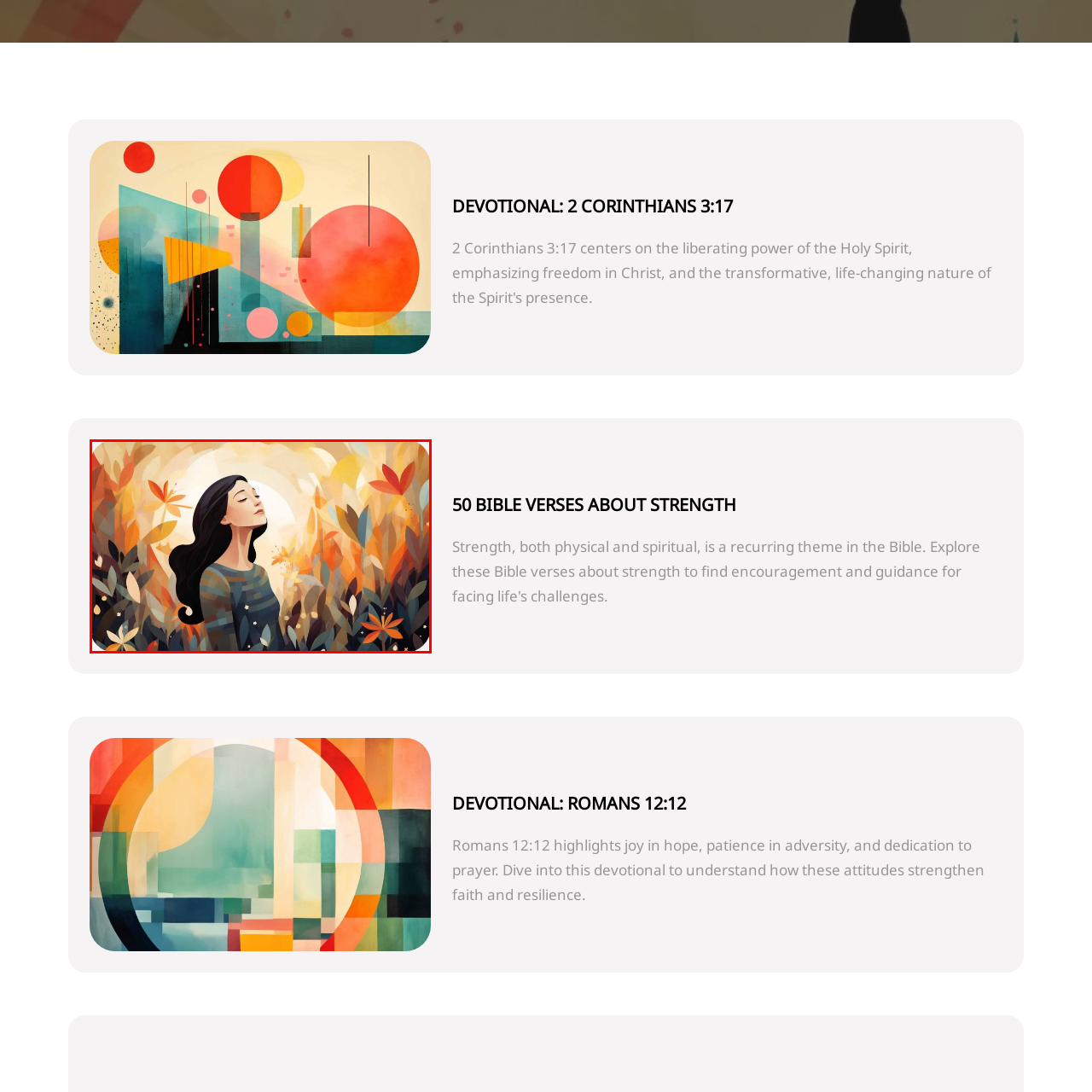Inspect the image contained by the red bounding box and answer the question with a single word or phrase:
What is the atmosphere of the scene?

Peaceful